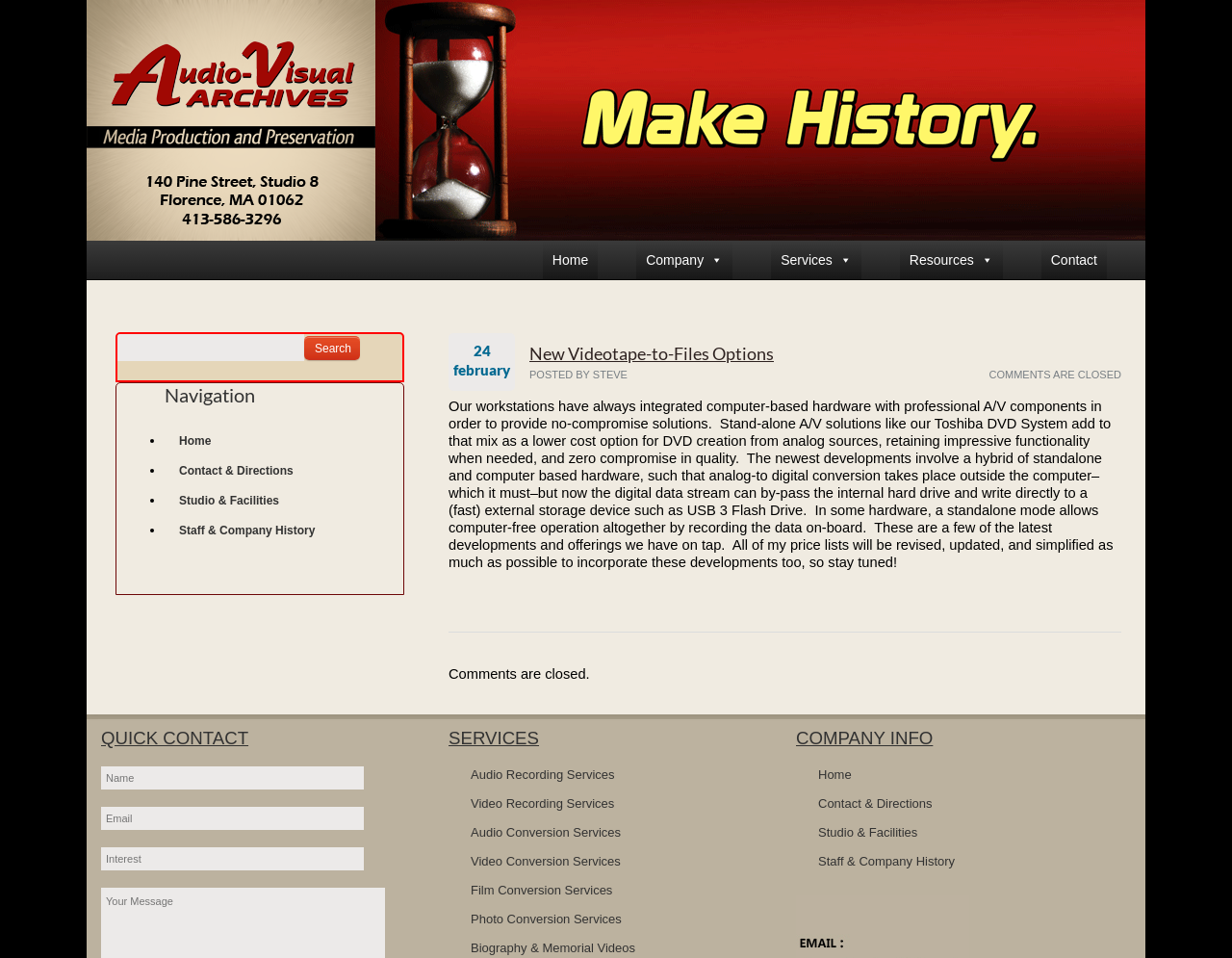Find the bounding box coordinates for the HTML element specified by: "Contact & Directions".

[0.145, 0.484, 0.238, 0.498]